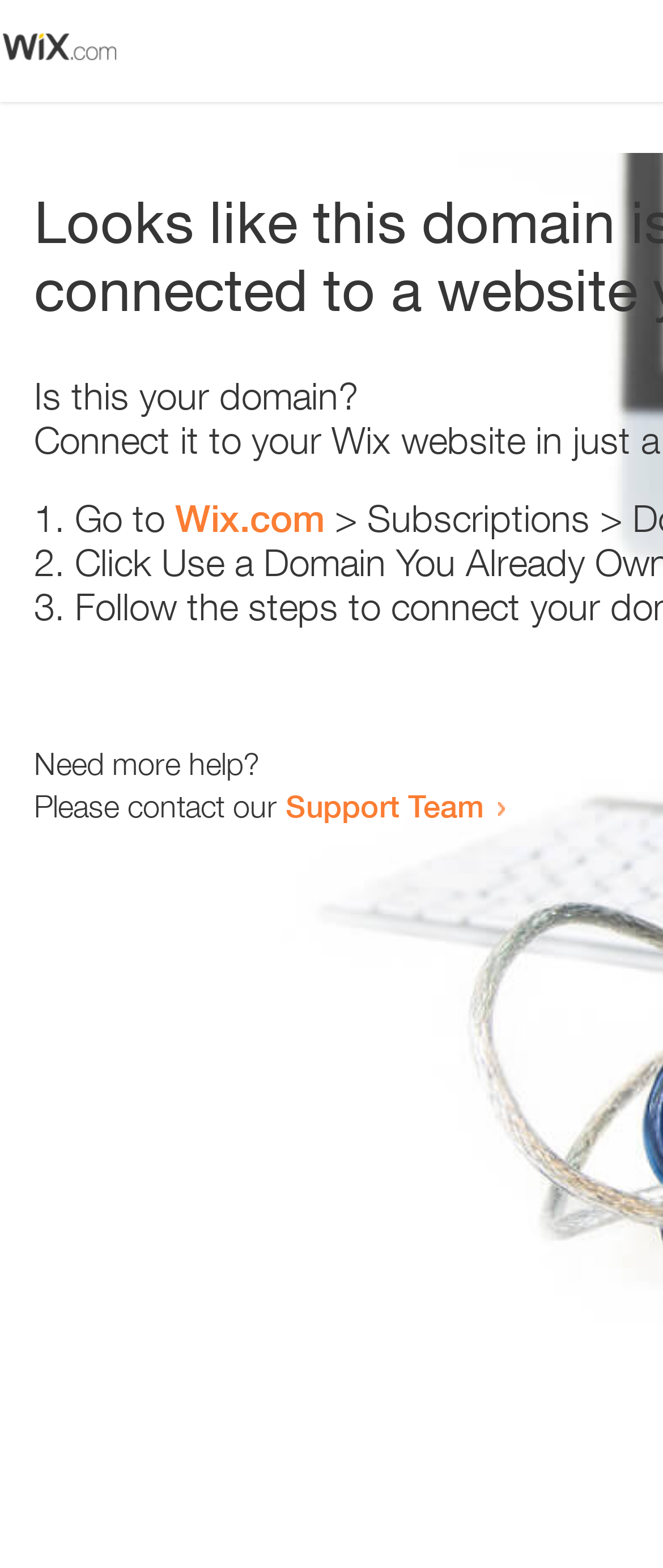Describe the entire webpage, focusing on both content and design.

The webpage appears to be an error page, with a small image at the top left corner. Below the image, there is a question "Is this your domain?" in a prominent position. 

To the right of the question, there is a numbered list with three items. The first item starts with "1." and suggests going to "Wix.com". The second item starts with "2." and the third item starts with "3.", but their contents are not specified. 

Below the list, there is a message "Need more help?" followed by a sentence "Please contact our Support Team" with a link to the Support Team. The link is positioned to the right of the sentence.